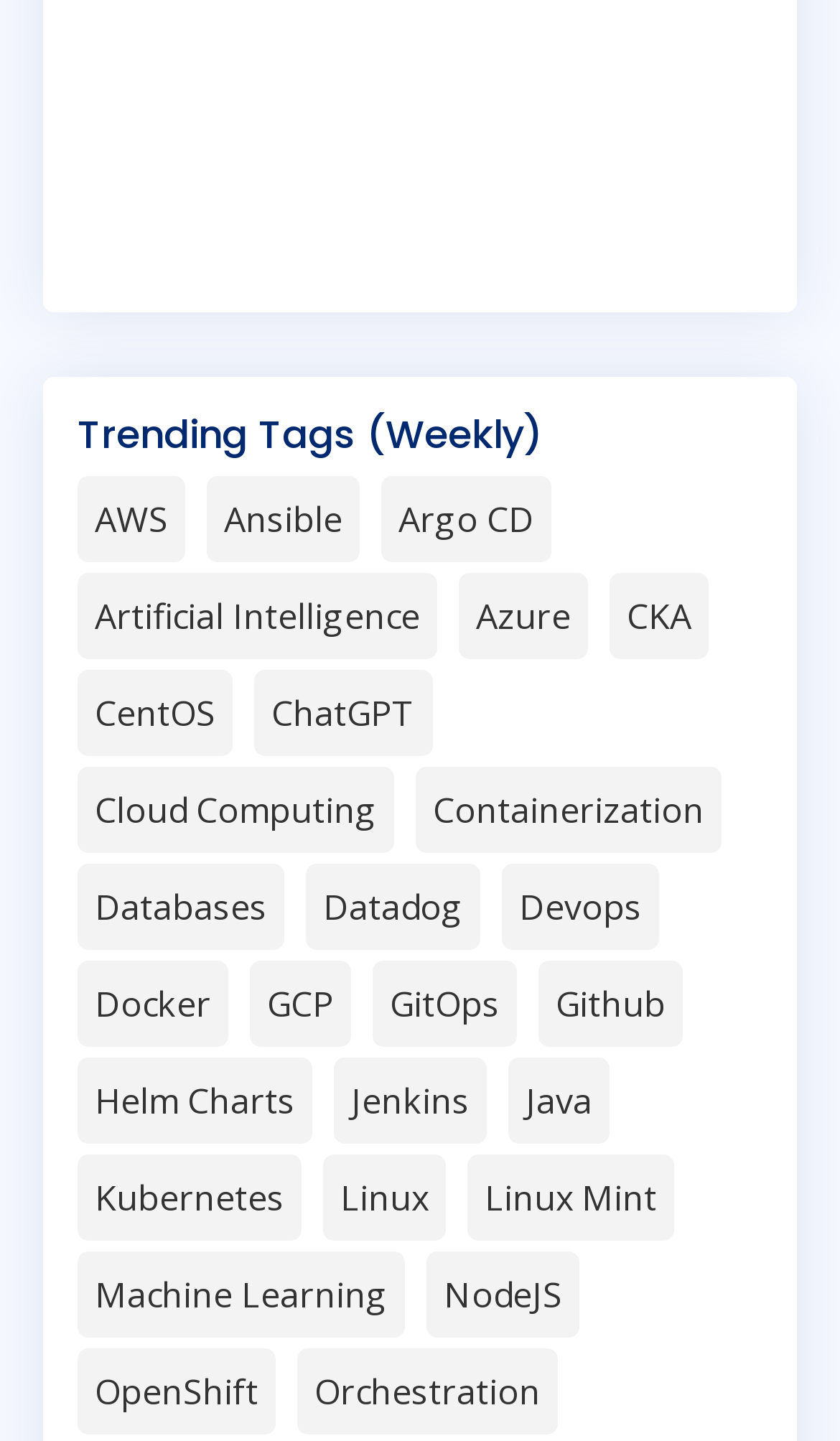Please find the bounding box coordinates of the element that you should click to achieve the following instruction: "Explore the Artificial Intelligence tag". The coordinates should be presented as four float numbers between 0 and 1: [left, top, right, bottom].

[0.092, 0.397, 0.521, 0.457]